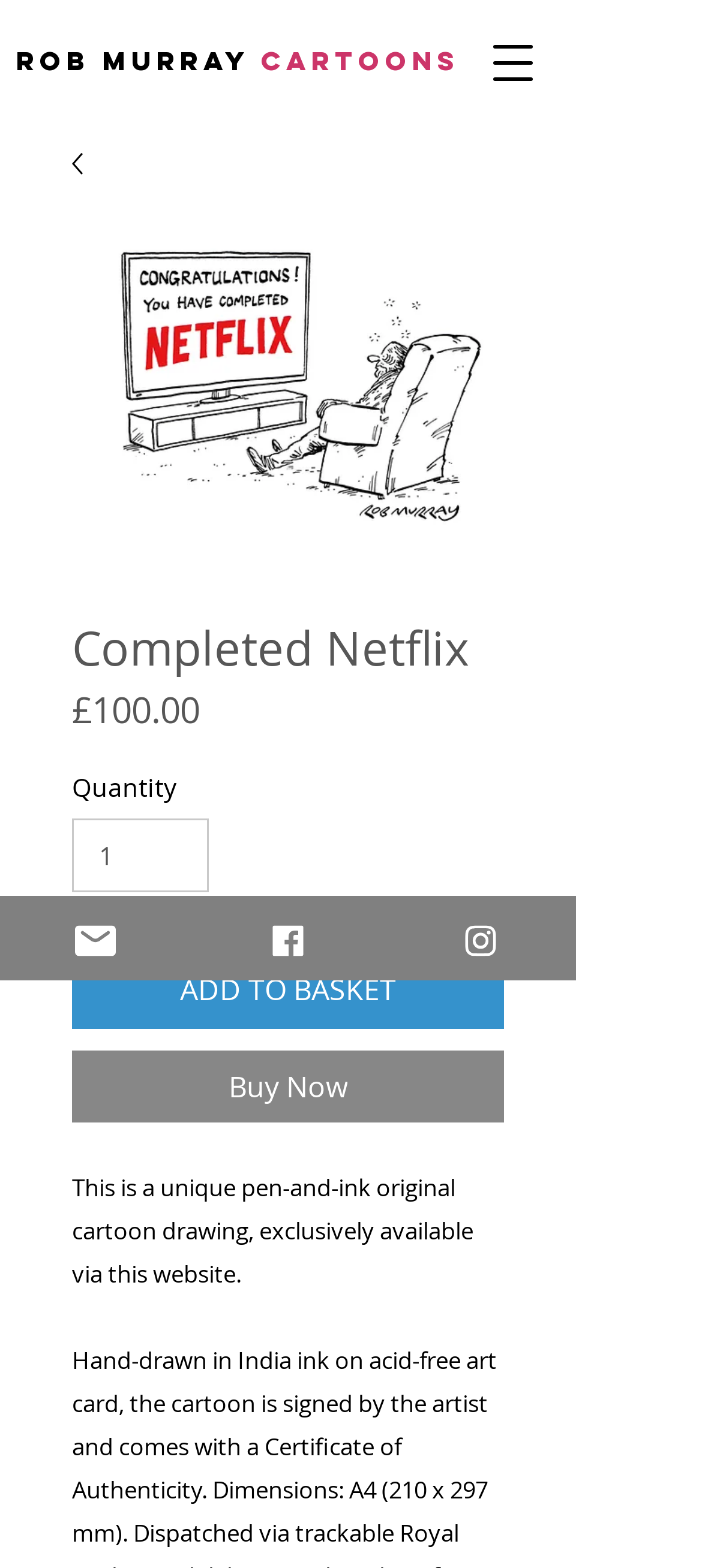Please provide a comprehensive answer to the question based on the screenshot: What is the purpose of the 'ADD TO BASKET' button?

I looked at the button's text and its position next to the quantity spin button, and inferred that its purpose is to add the cartoon to the basket.